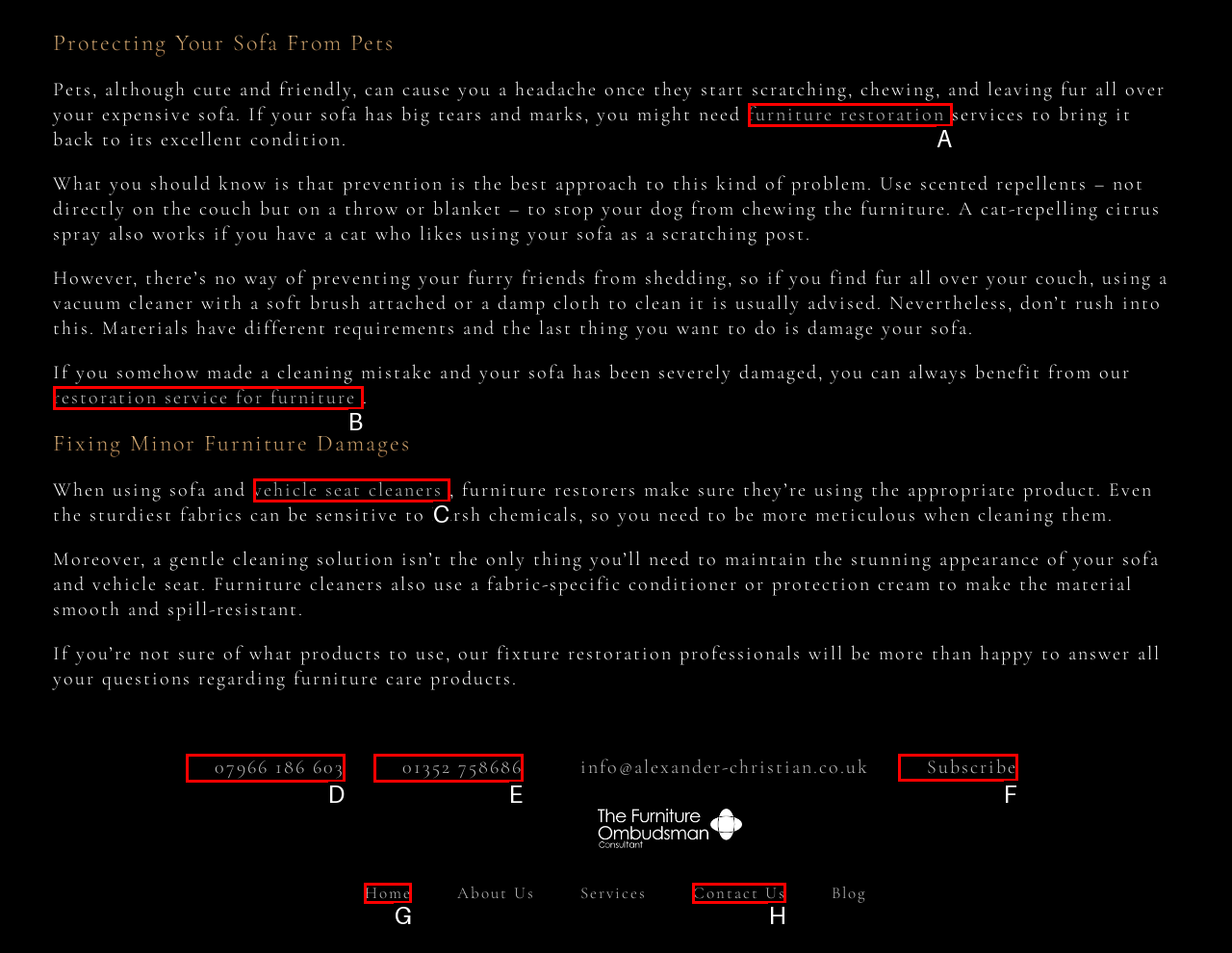Which option should be clicked to execute the following task: Subscribe to our Mailing List? Respond with the letter of the selected option.

F